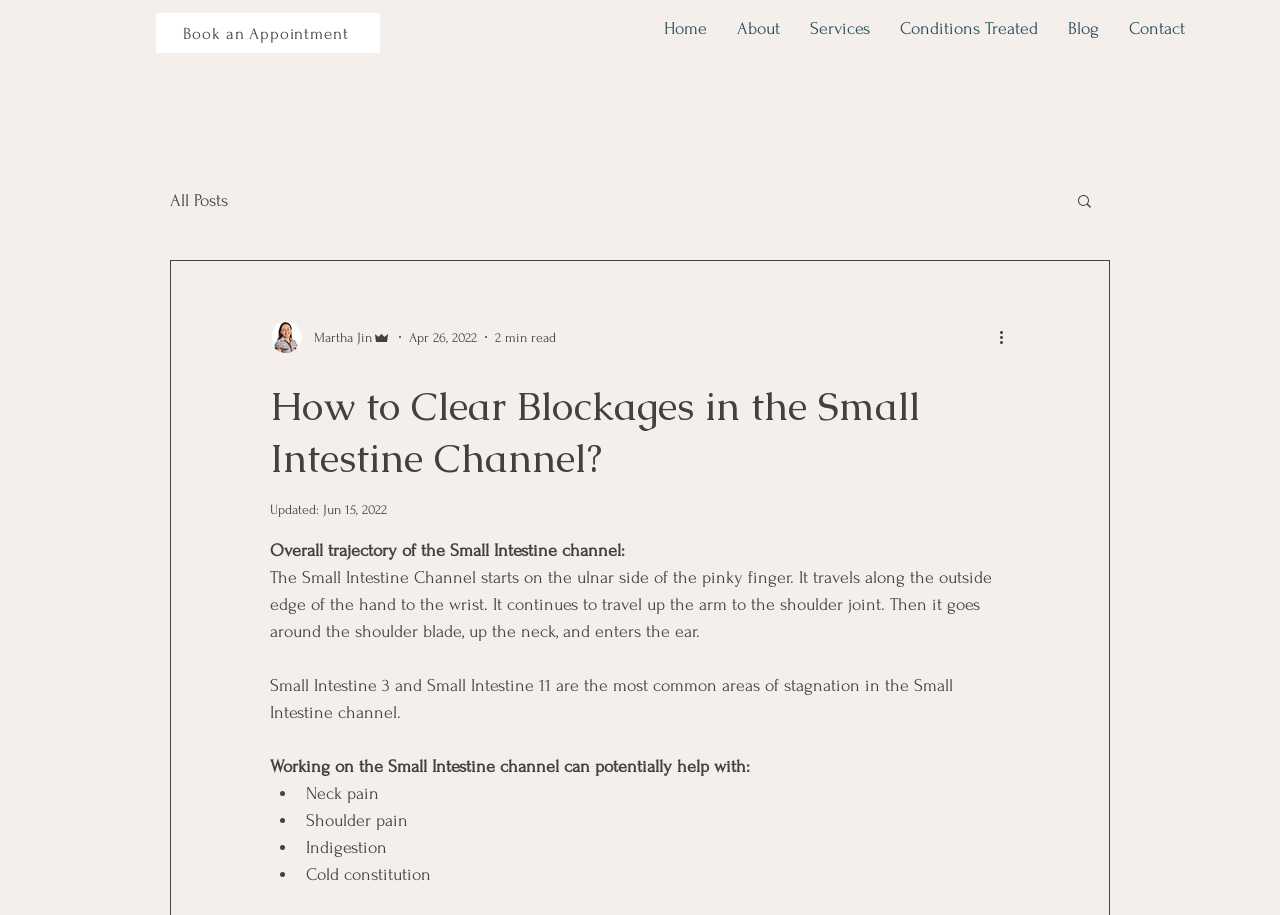Identify the bounding box coordinates for the element you need to click to achieve the following task: "Go to home page". The coordinates must be four float values ranging from 0 to 1, formatted as [left, top, right, bottom].

[0.507, 0.004, 0.564, 0.059]